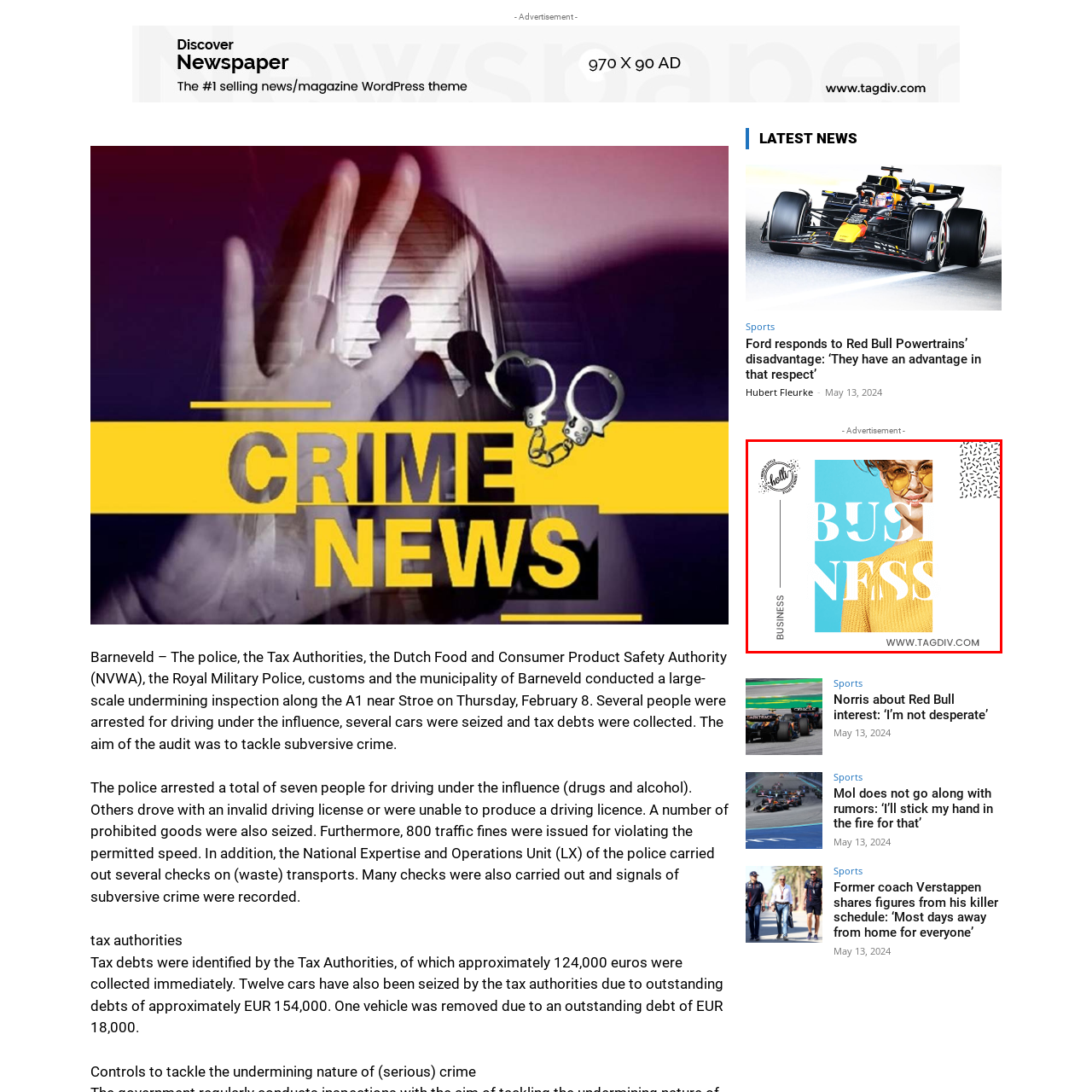Thoroughly describe the content of the image found within the red border.

The image features a vibrant and engaging advertisement, emphasizing a modern, stylish approach to business. A young woman, wearing trendy sunglasses and a bright yellow sweater, exudes confidence and charisma against a striking blue background that enhances the lively atmosphere. The word "BUSINESS" is prominently displayed in bold, artistic typography, integrating seamlessly with the woman's cheerful demeanor. Accompanying the main text, the advertisement also includes branding elements, suggesting a fresh take on conventional business themes. This stylish visual aims to attract attention and convey a sense of contemporary professionalism, inviting viewers to explore more.